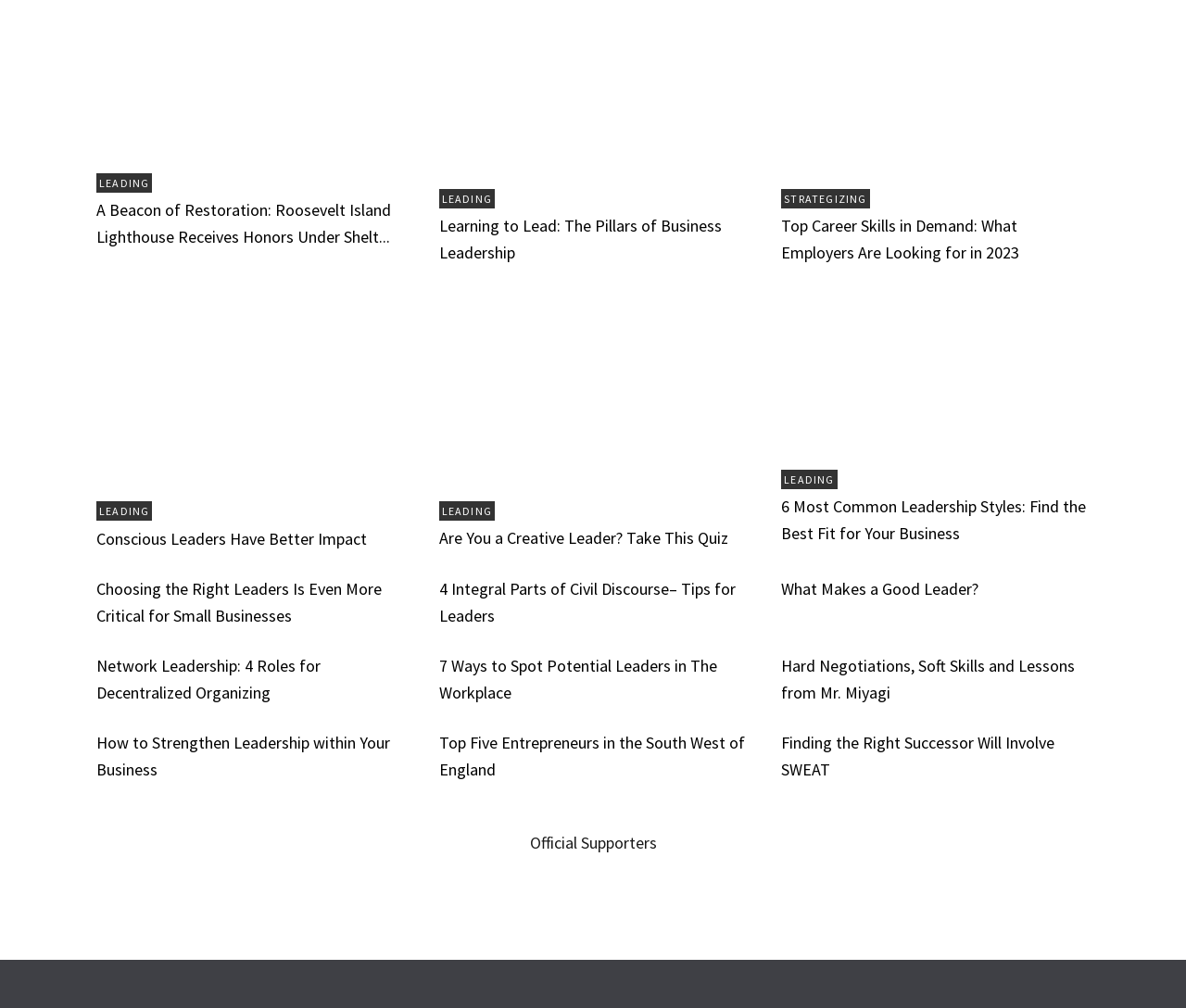Please answer the following question using a single word or phrase: 
What is the topic of the article '6 Most Common Leadership Styles: Find the Best Fit for Your Business'?

Leadership Styles